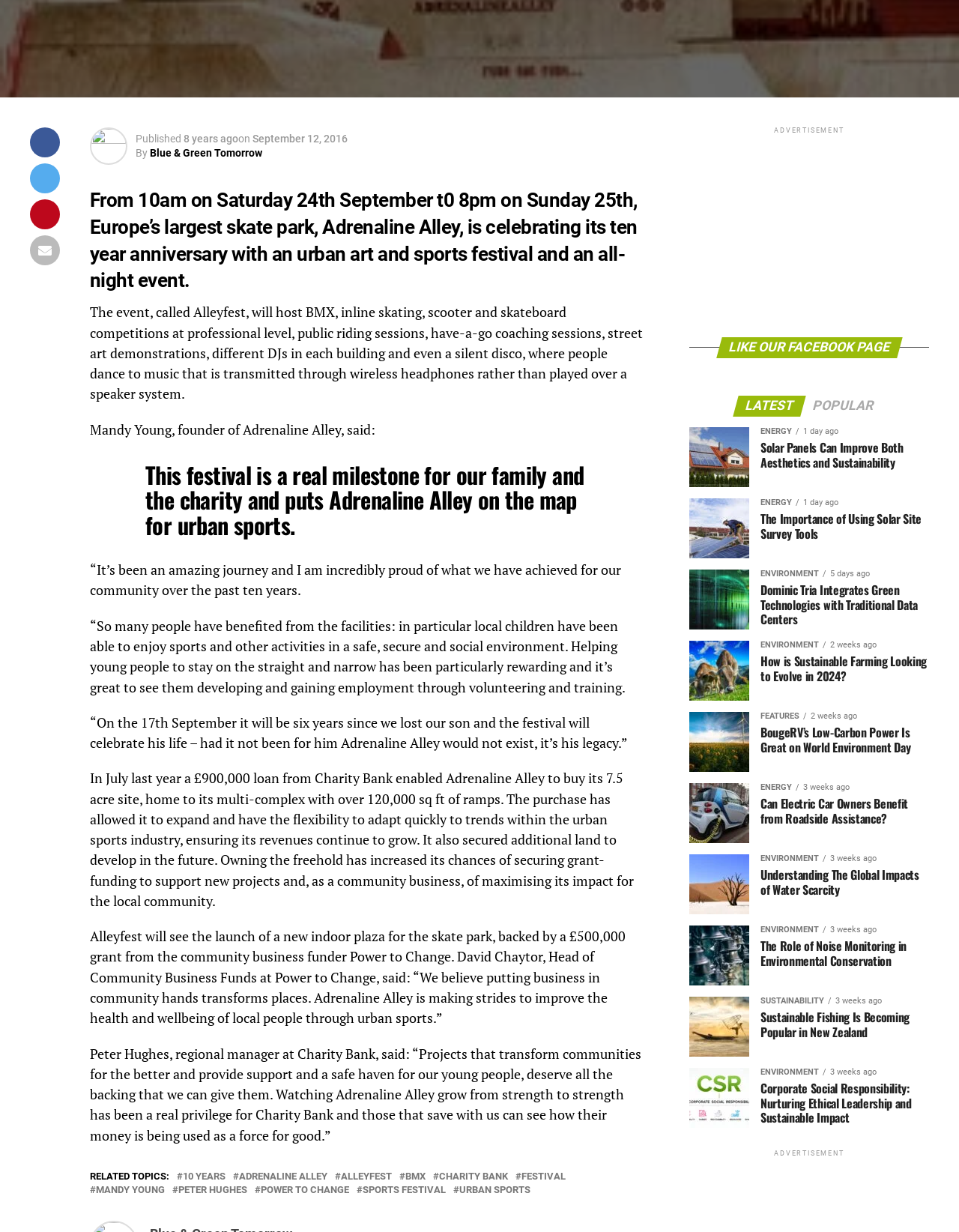Show the bounding box coordinates for the HTML element described as: "Latest".

[0.767, 0.325, 0.837, 0.335]